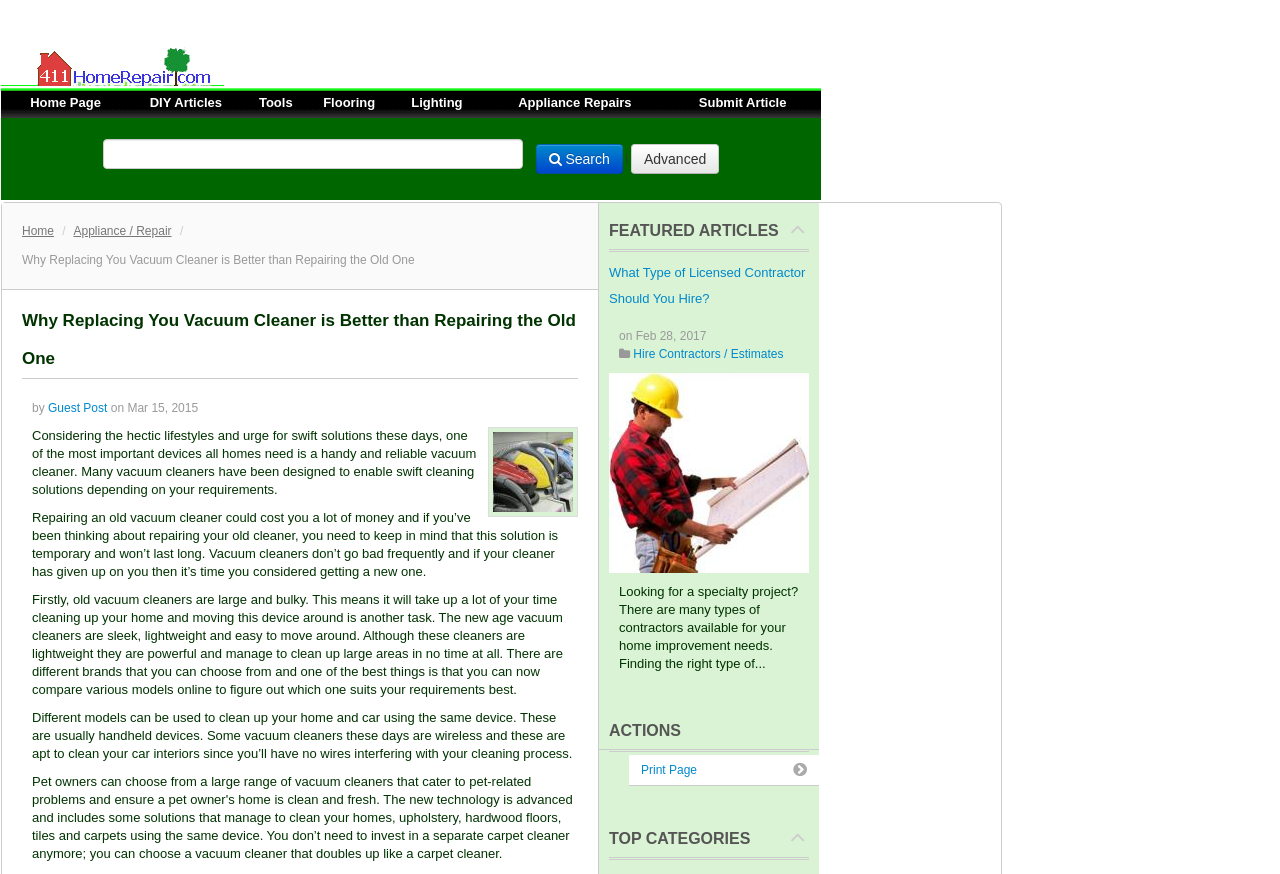Using the details in the image, give a detailed response to the question below:
What is the advantage of new vacuum cleaners?

The advantage of new vacuum cleaners can be determined by reading the sentence 'The new age vacuum cleaners are sleek, lightweight and easy to move around.' in the article, which highlights the benefits of new vacuum cleaners over old ones.